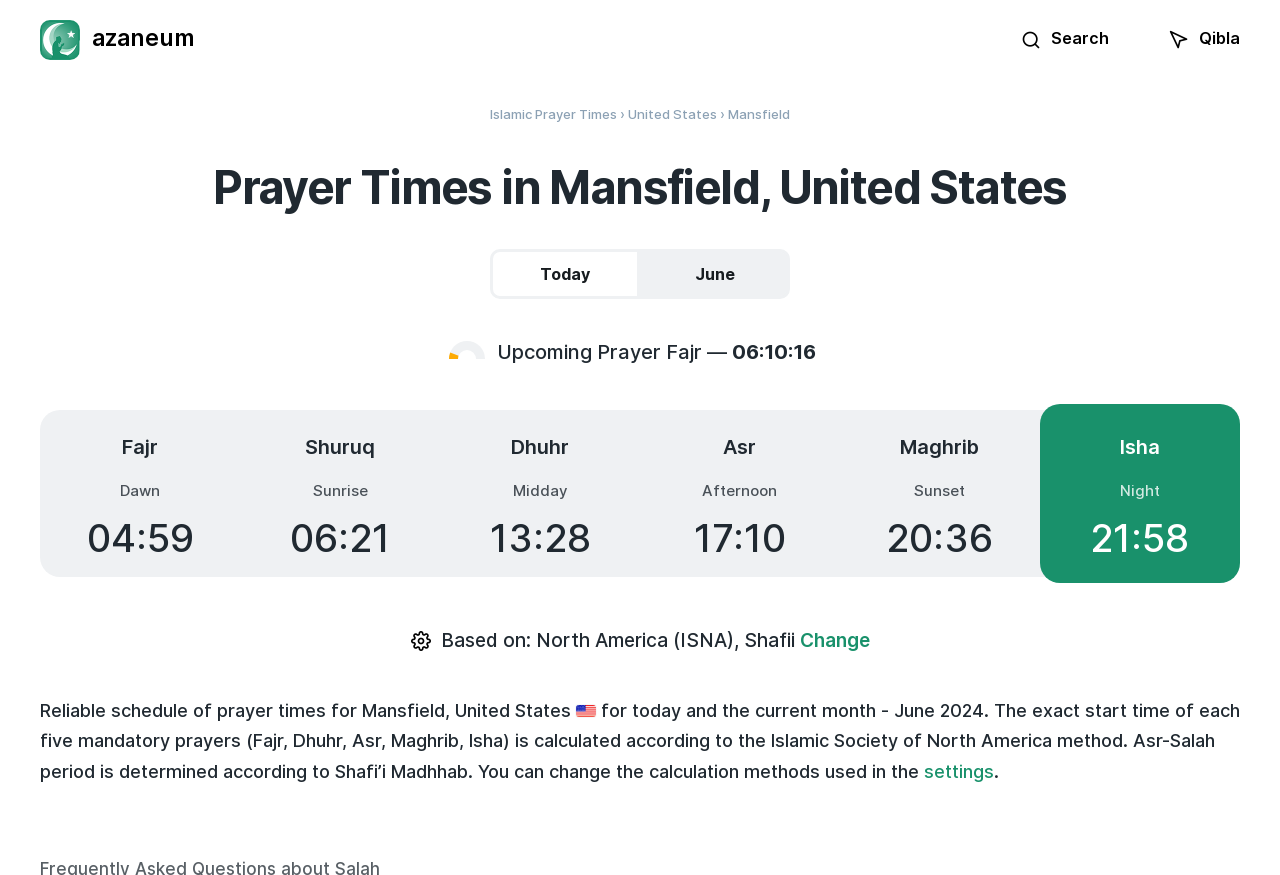What is the current month for which the prayer times are displayed?
Provide a detailed answer to the question using information from the image.

I found the answer by reading the text 'for today and the current month - June 2024' which indicates that the prayer times are for the month of June 2024.